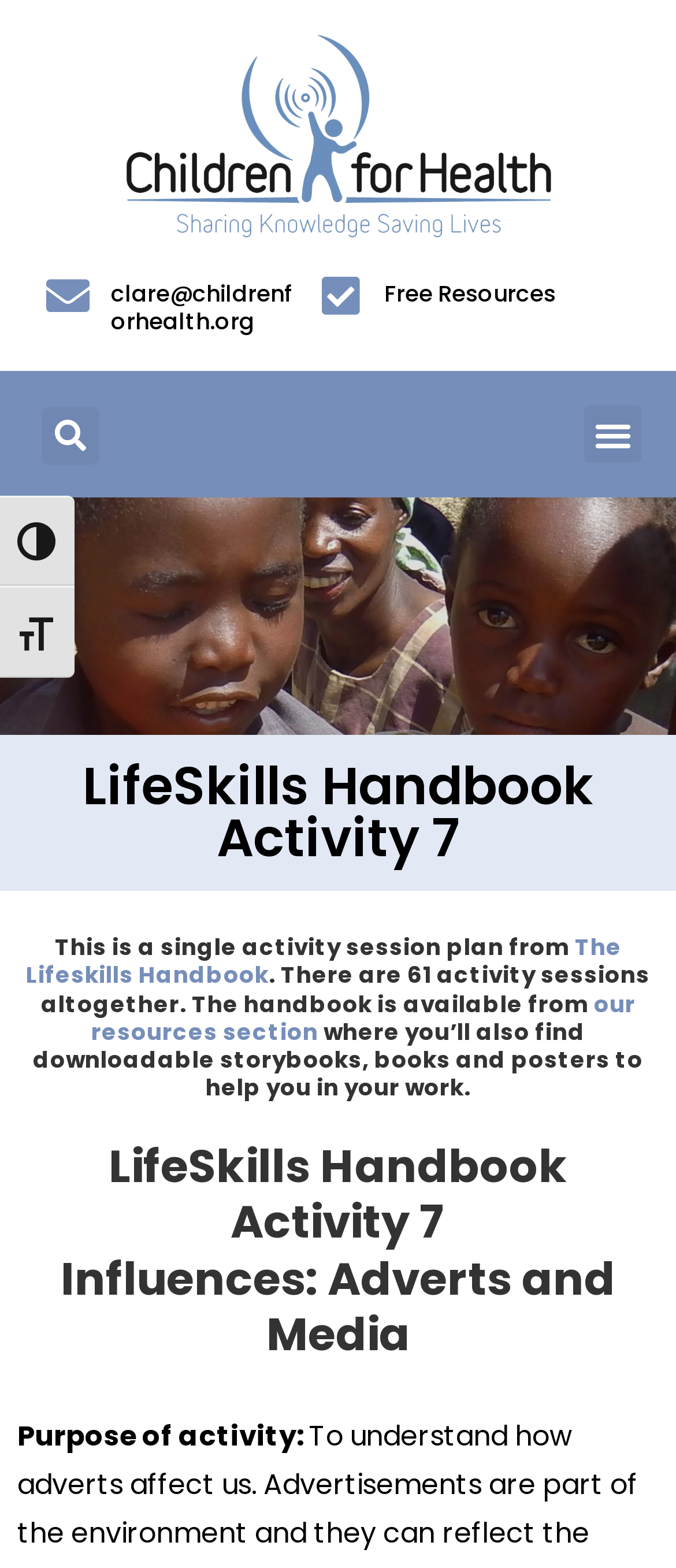Locate the bounding box coordinates of the element that should be clicked to execute the following instruction: "Toggle font size".

[0.0, 0.374, 0.11, 0.432]